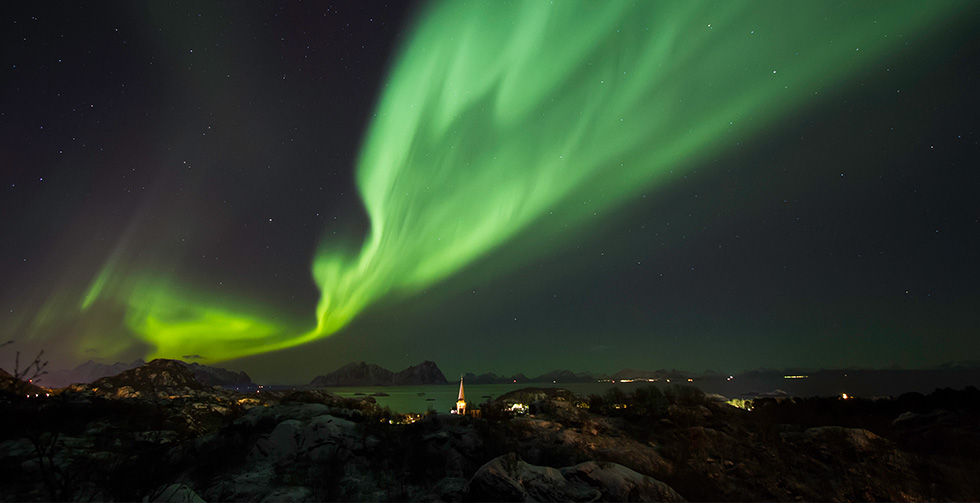Create a detailed narrative for the image.

The image captures the breathtaking beauty of the Northern Lights, also known as the Aurora Borealis, illuminating the night sky with vibrant green hues. This natural phenomenon is a spectacle for many enthusiasts and travelers, often calling them to destinations such as Sweden, Norway, Finland, or Iceland. Below the stunning display of lights, a serene landscape is visible, showcasing distant mountains and subtle glimmers of lights from the nearby towns or villages. The scene embodies a sense of wonder and tranquility, inviting viewers to explore the enchanting world of the Arctic skies, making it an ideal backdrop for adventures dedicated to witnessing this celestial event.